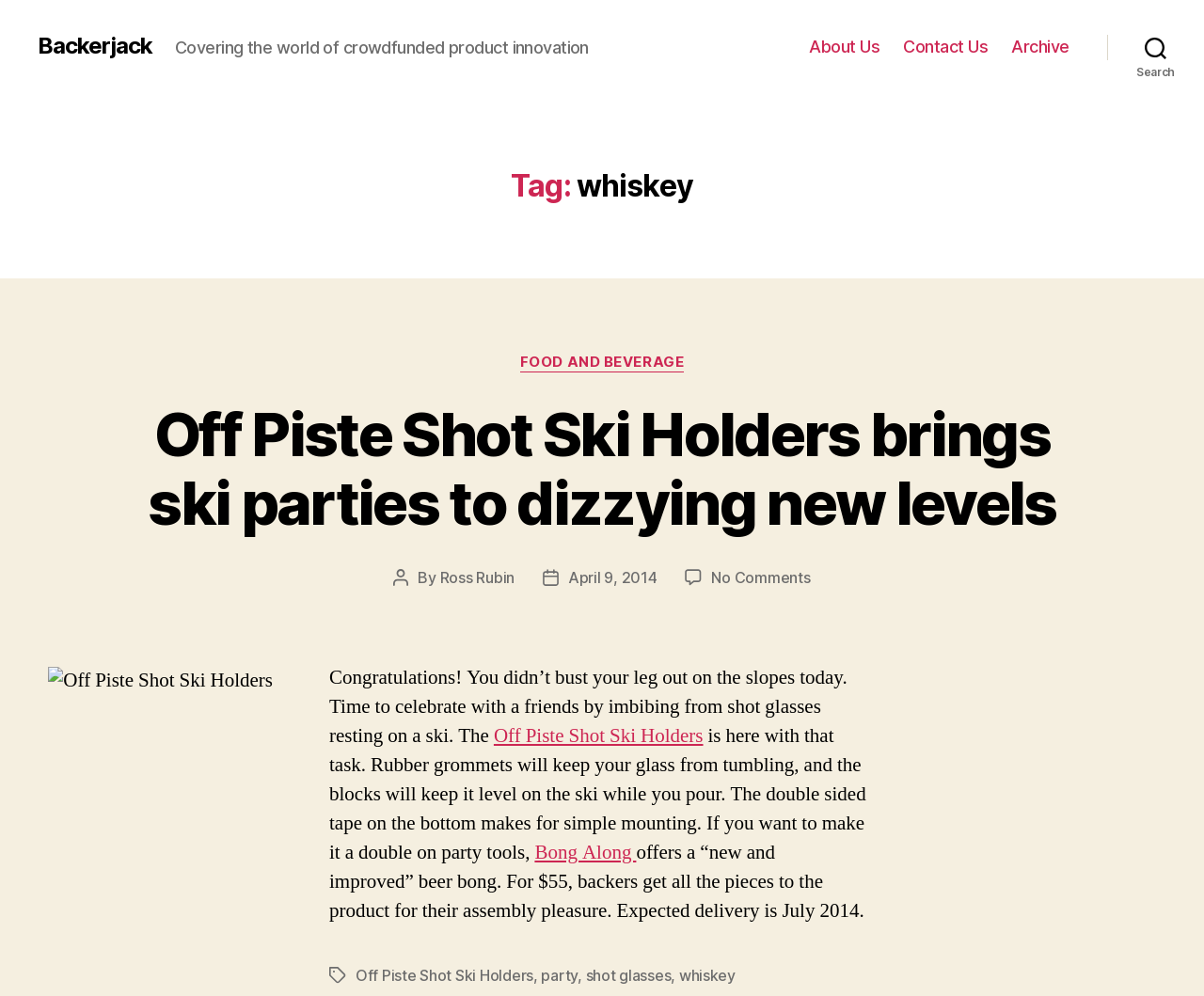Kindly determine the bounding box coordinates for the area that needs to be clicked to execute this instruction: "Click on the 'Contact Us' link".

[0.75, 0.037, 0.821, 0.057]